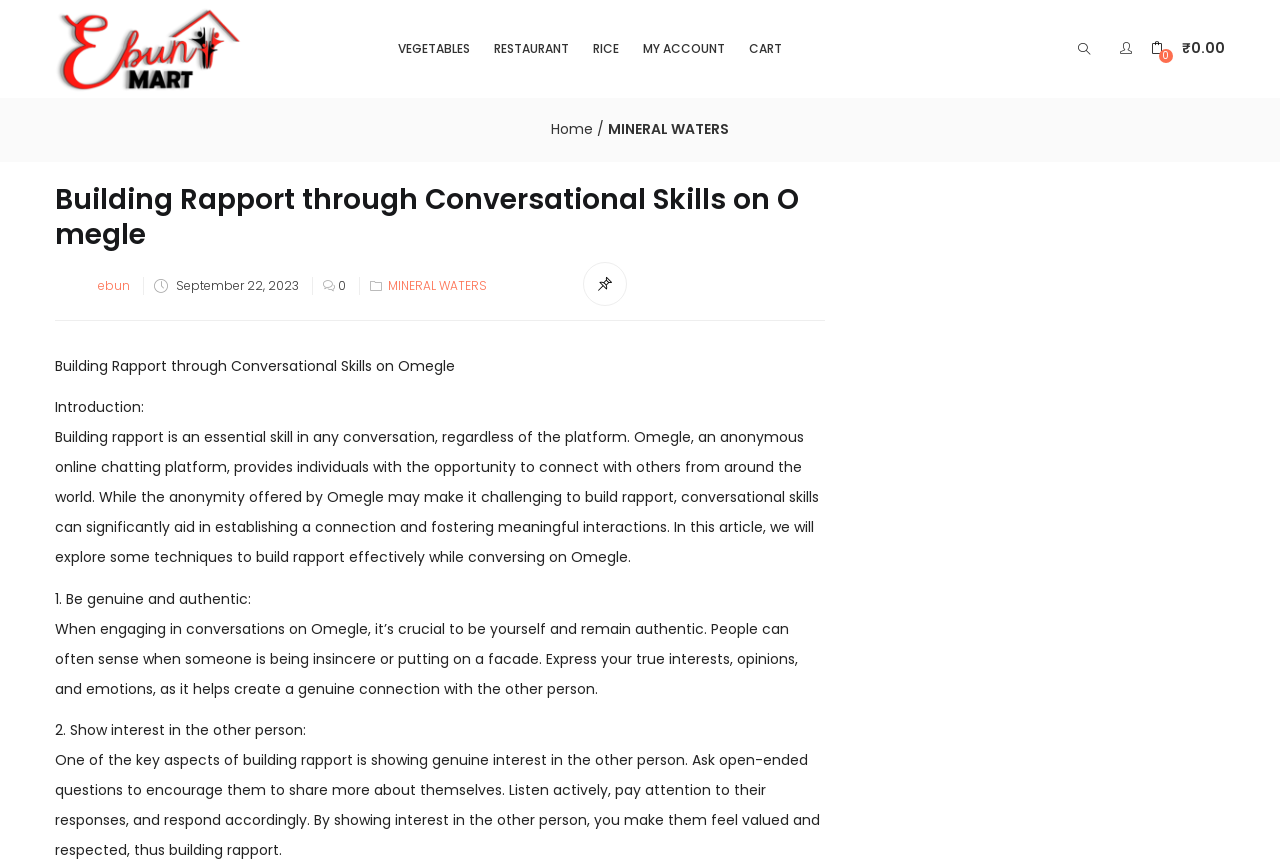What is the topic of the article on the webpage?
Please elaborate on the answer to the question with detailed information.

The article on the webpage is about building rapport on Omegle, an anonymous online chatting platform. The article provides techniques to build rapport effectively while conversing on Omegle.